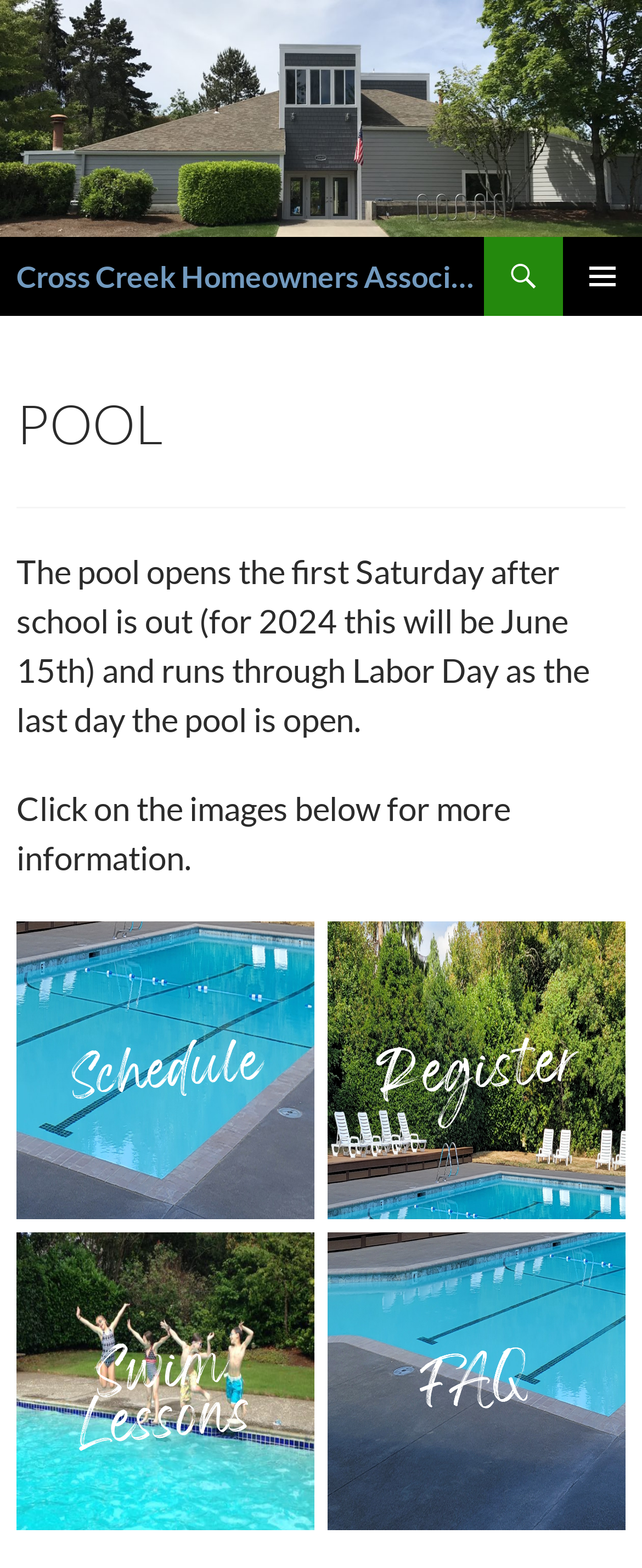Can you identify and provide the main heading of the webpage?

Cross Creek Homeowners Association